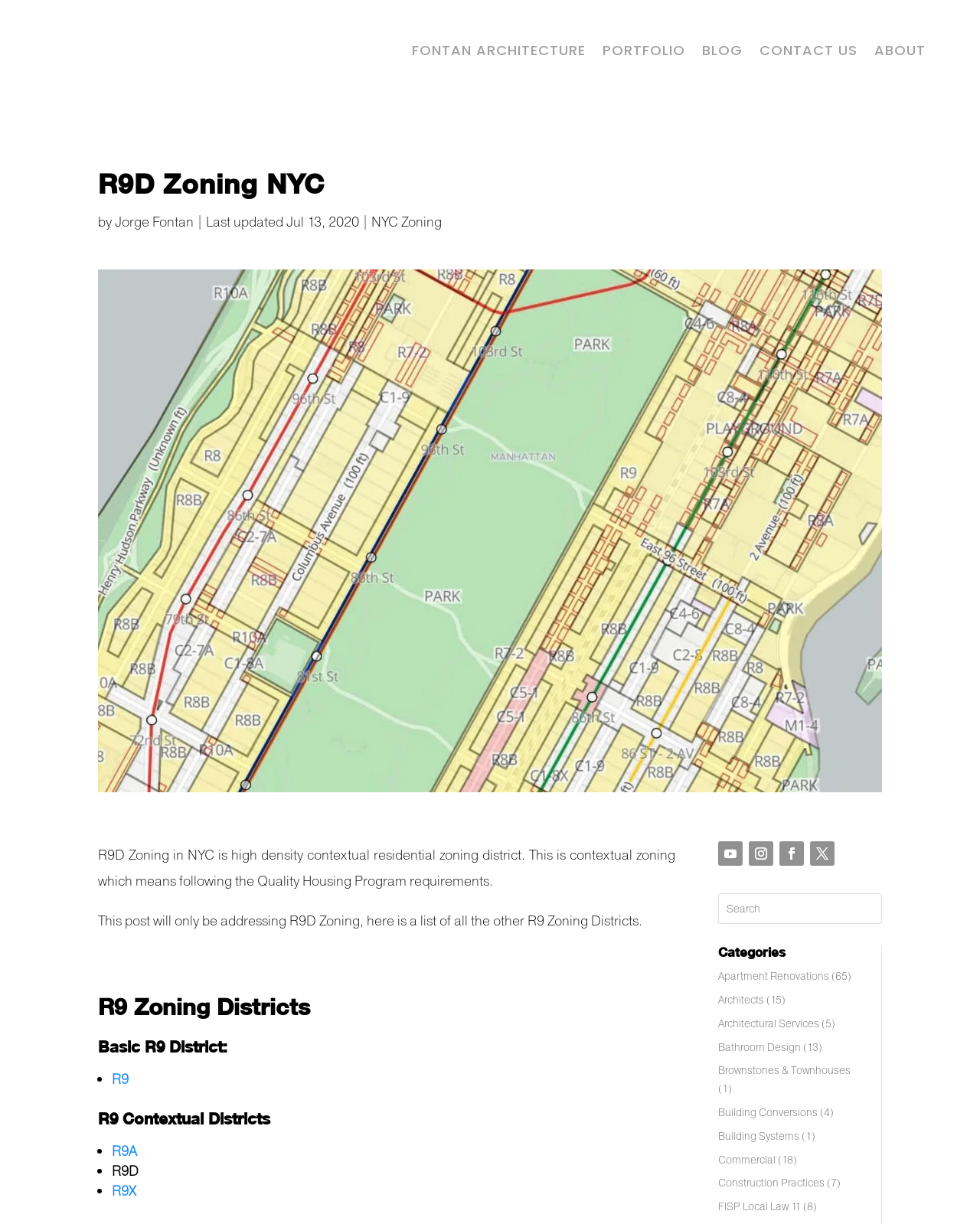What is the purpose of the Quality Housing Program? Based on the screenshot, please respond with a single word or phrase.

Following contextual zoning requirements